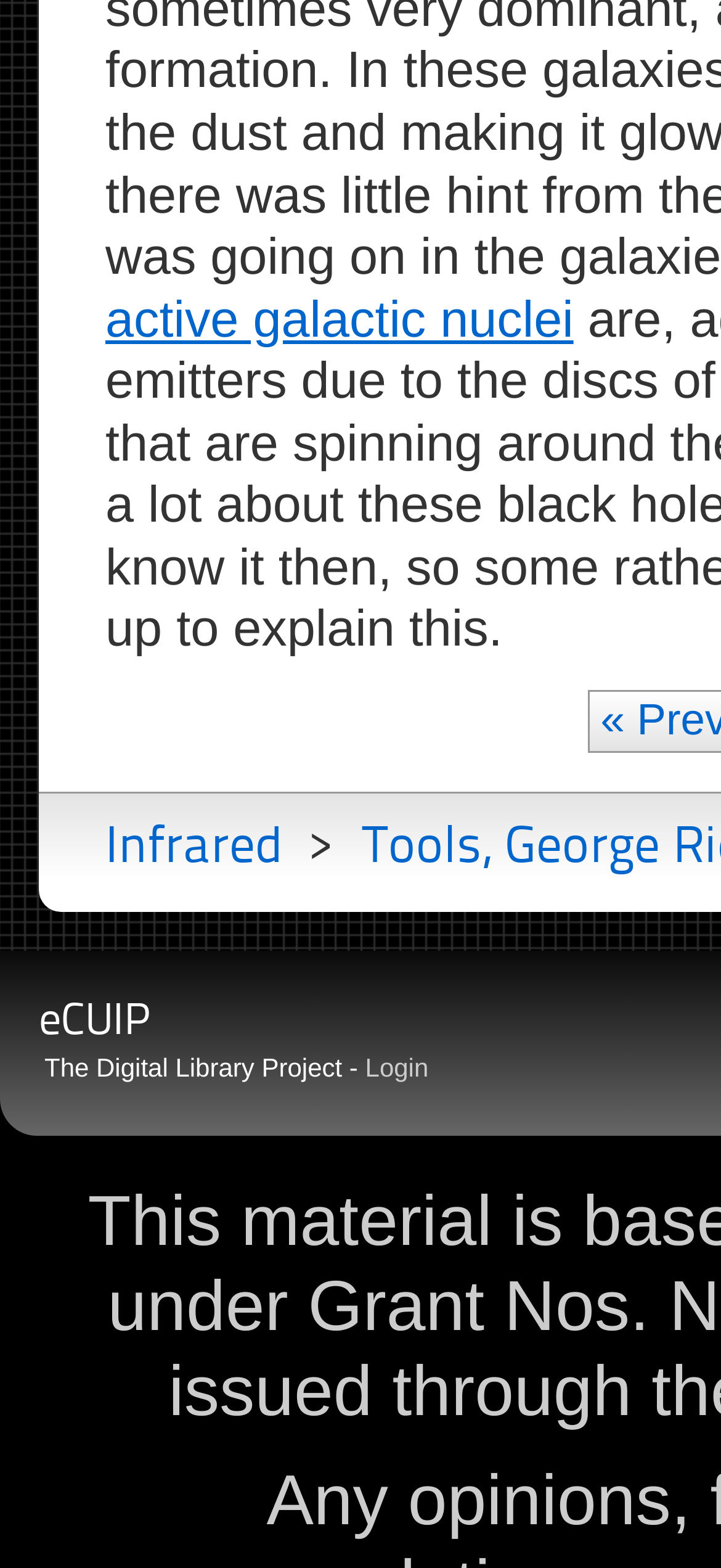Bounding box coordinates should be in the format (top-left x, top-left y, bottom-right x, bottom-right y) and all values should be floating point numbers between 0 and 1. Determine the bounding box coordinate for the UI element described as: active galactic nuclei

[0.146, 0.185, 0.795, 0.221]